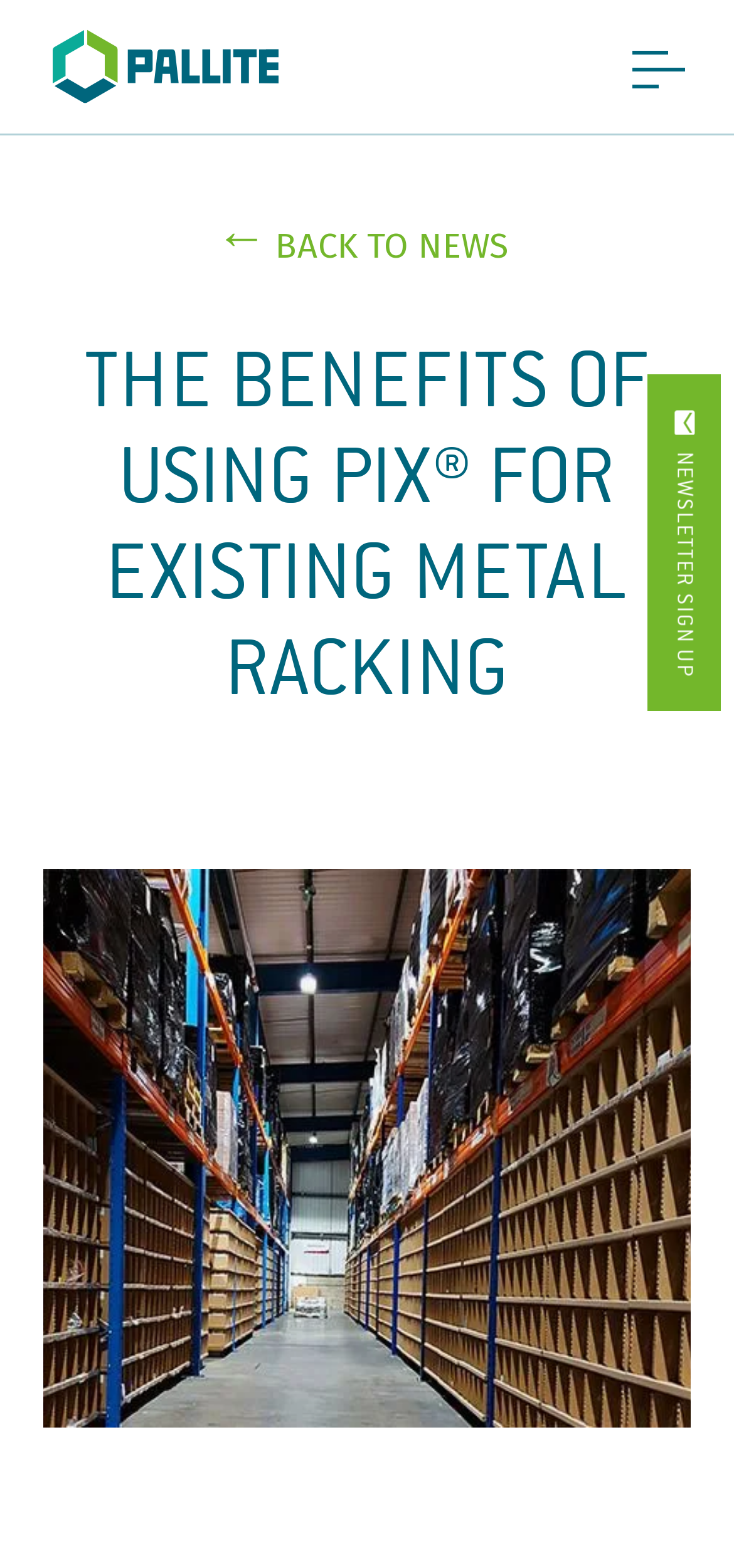Provide the bounding box coordinates for the specified HTML element described in this description: "← Back to News". The coordinates should be four float numbers ranging from 0 to 1, in the format [left, top, right, bottom].

[0.0, 0.136, 1.0, 0.178]